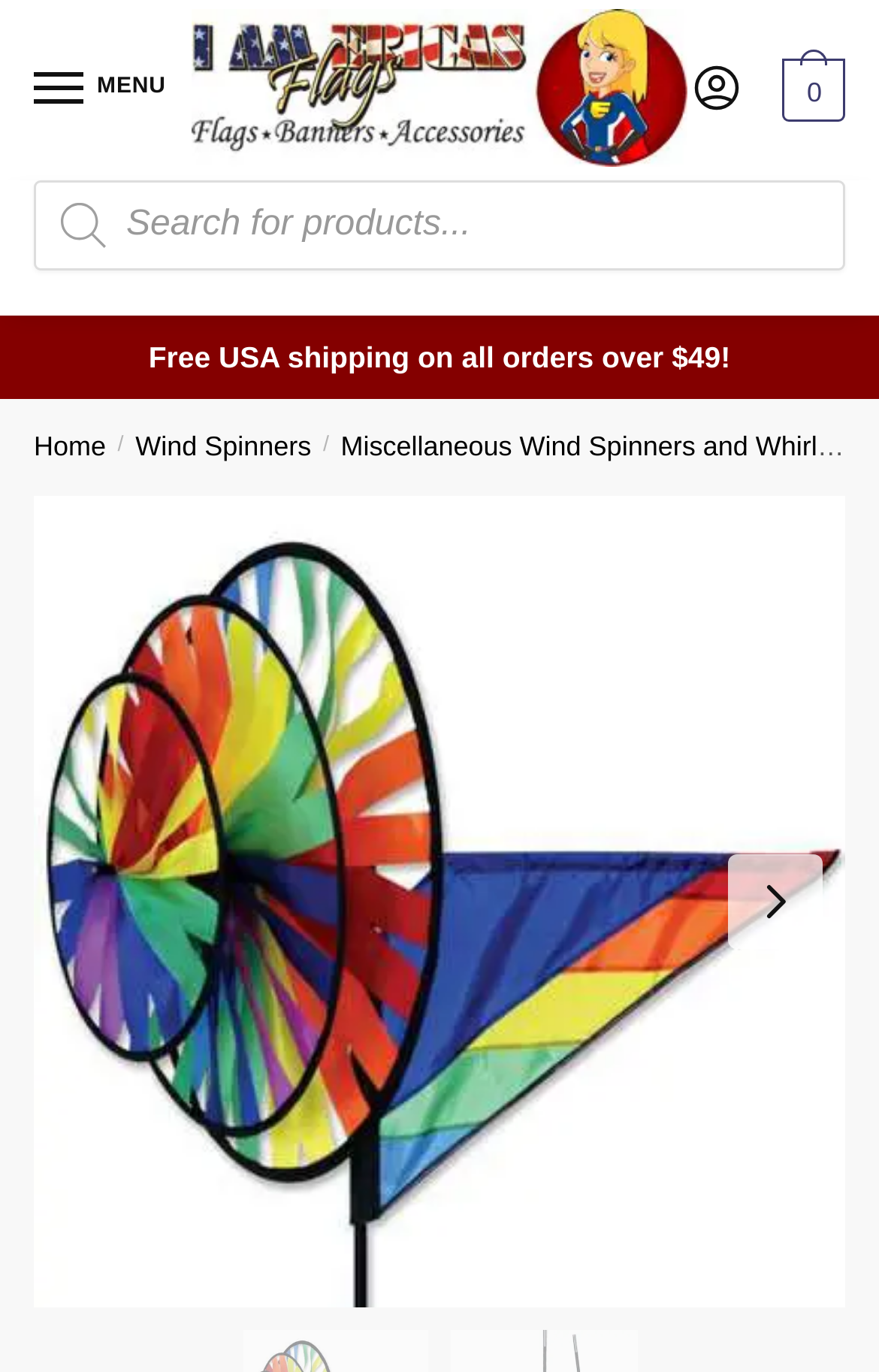Determine the bounding box for the described UI element: "MENU".

[0.038, 0.041, 0.192, 0.09]